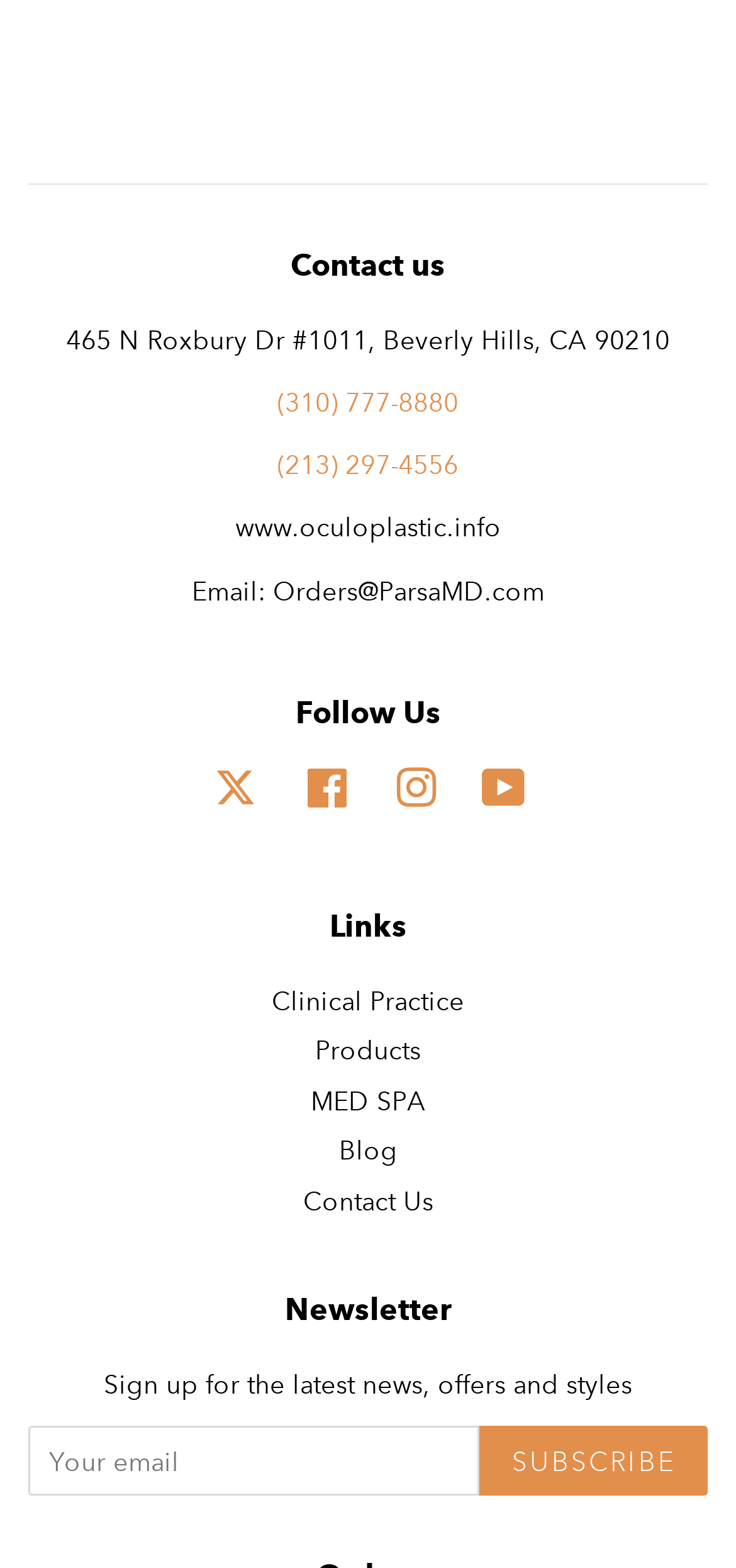Find the bounding box coordinates for the HTML element described in this sentence: "Proudly powered by WordPress". Provide the coordinates as four float numbers between 0 and 1, in the format [left, top, right, bottom].

None